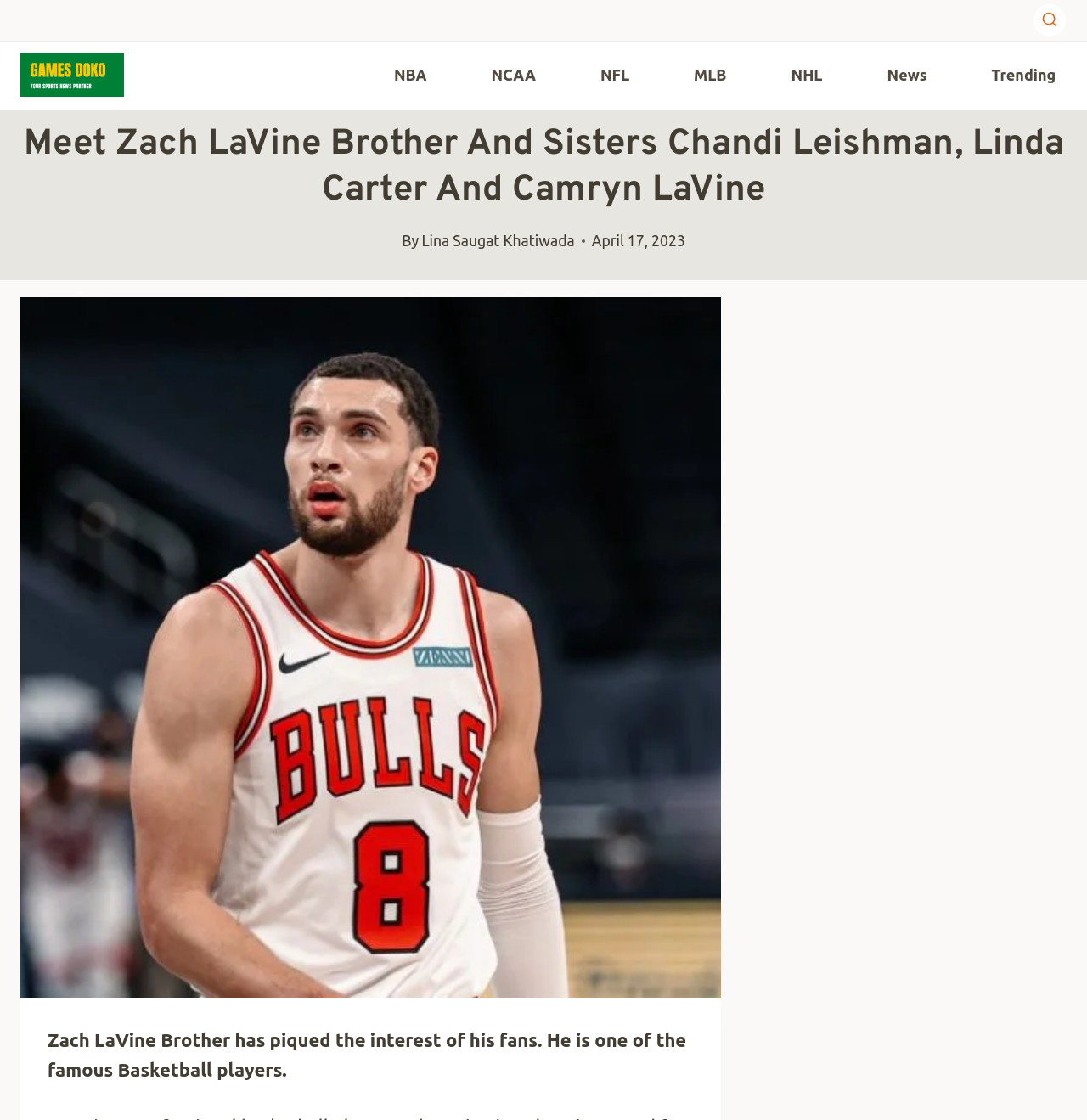Locate the bounding box coordinates of the segment that needs to be clicked to meet this instruction: "View search form".

[0.951, 0.004, 0.98, 0.032]